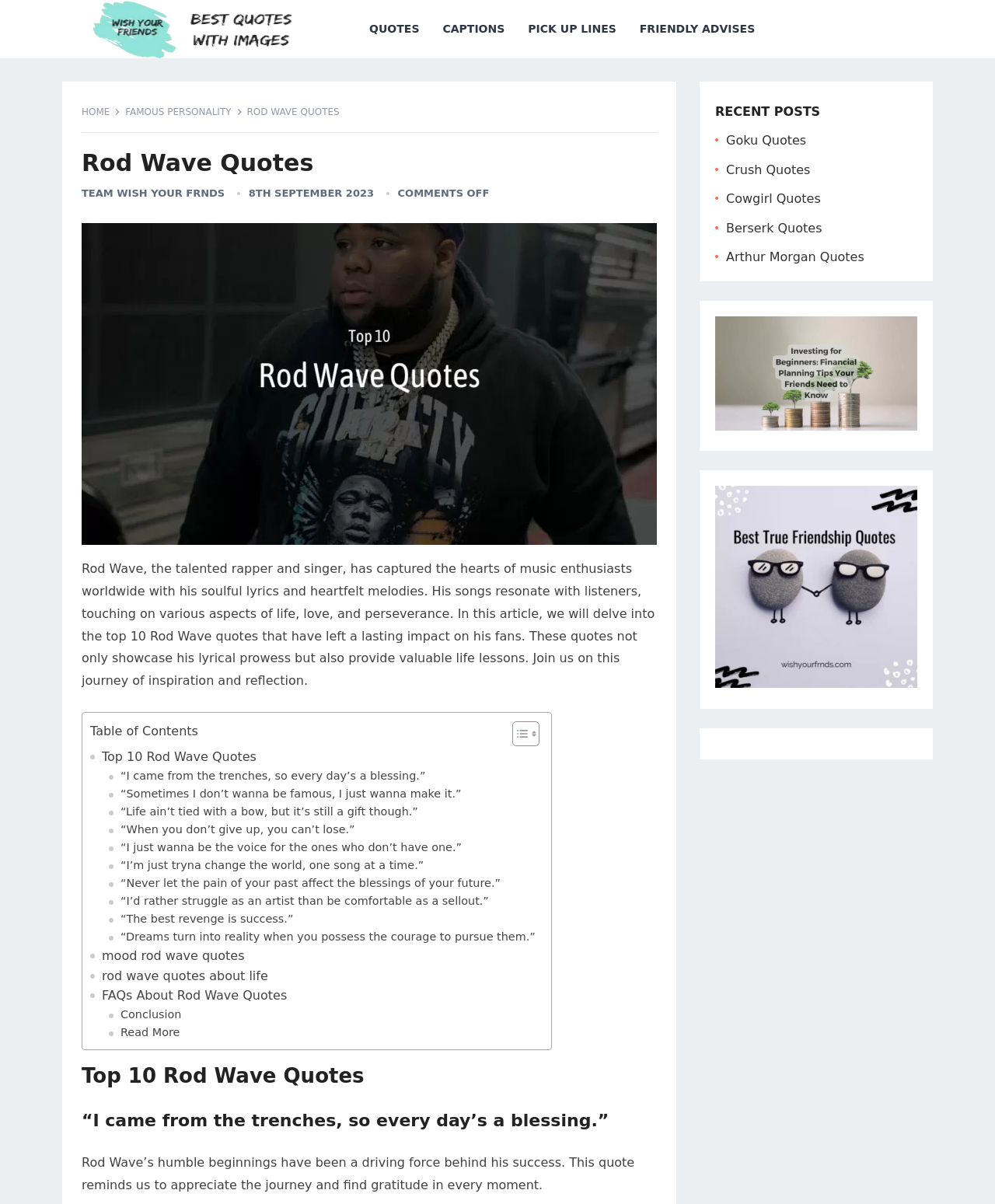Kindly provide the bounding box coordinates of the section you need to click on to fulfill the given instruction: "Check out recent posts".

[0.719, 0.086, 0.922, 0.1]